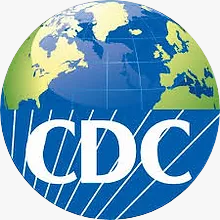Offer a meticulous description of the image.

The image features a circular logo representing the Centers for Disease Control and Prevention (CDC). The design prominently displays the letters "CDC" in bold, white text against a blue background that partially encircles a representation of the Earth. The globe is illustrated with green and blue colors, symbolizing land and water, suggesting a global perspective on health and safety. This logo conveys the CDC's role in public health, disease prevention, and educational outreach, highlighting its mission to protect public health on a national and global scale.